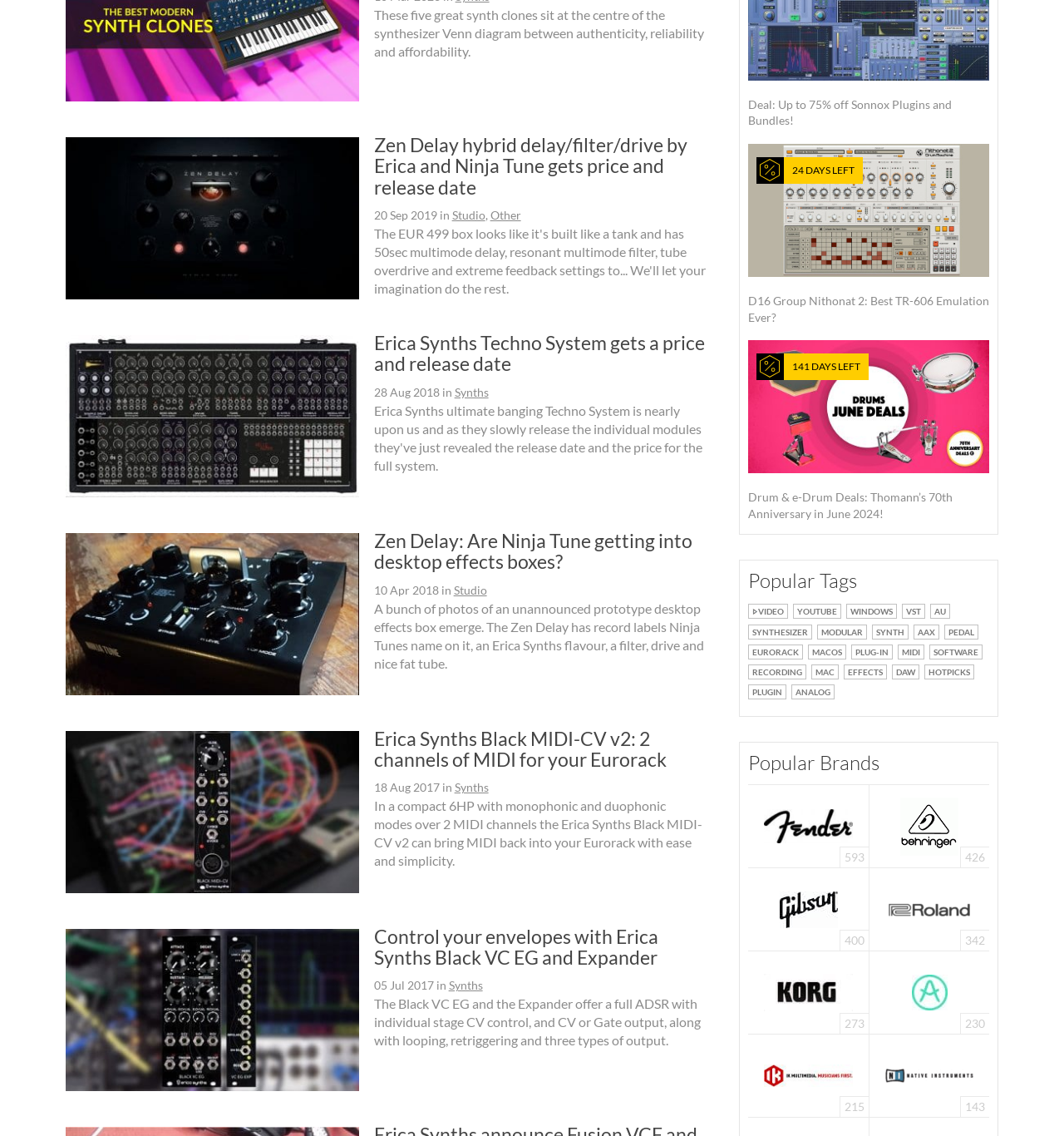Identify the bounding box coordinates for the region of the element that should be clicked to carry out the instruction: "Explore SYNTHESIZER". The bounding box coordinates should be four float numbers between 0 and 1, i.e., [left, top, right, bottom].

[0.703, 0.548, 0.763, 0.564]